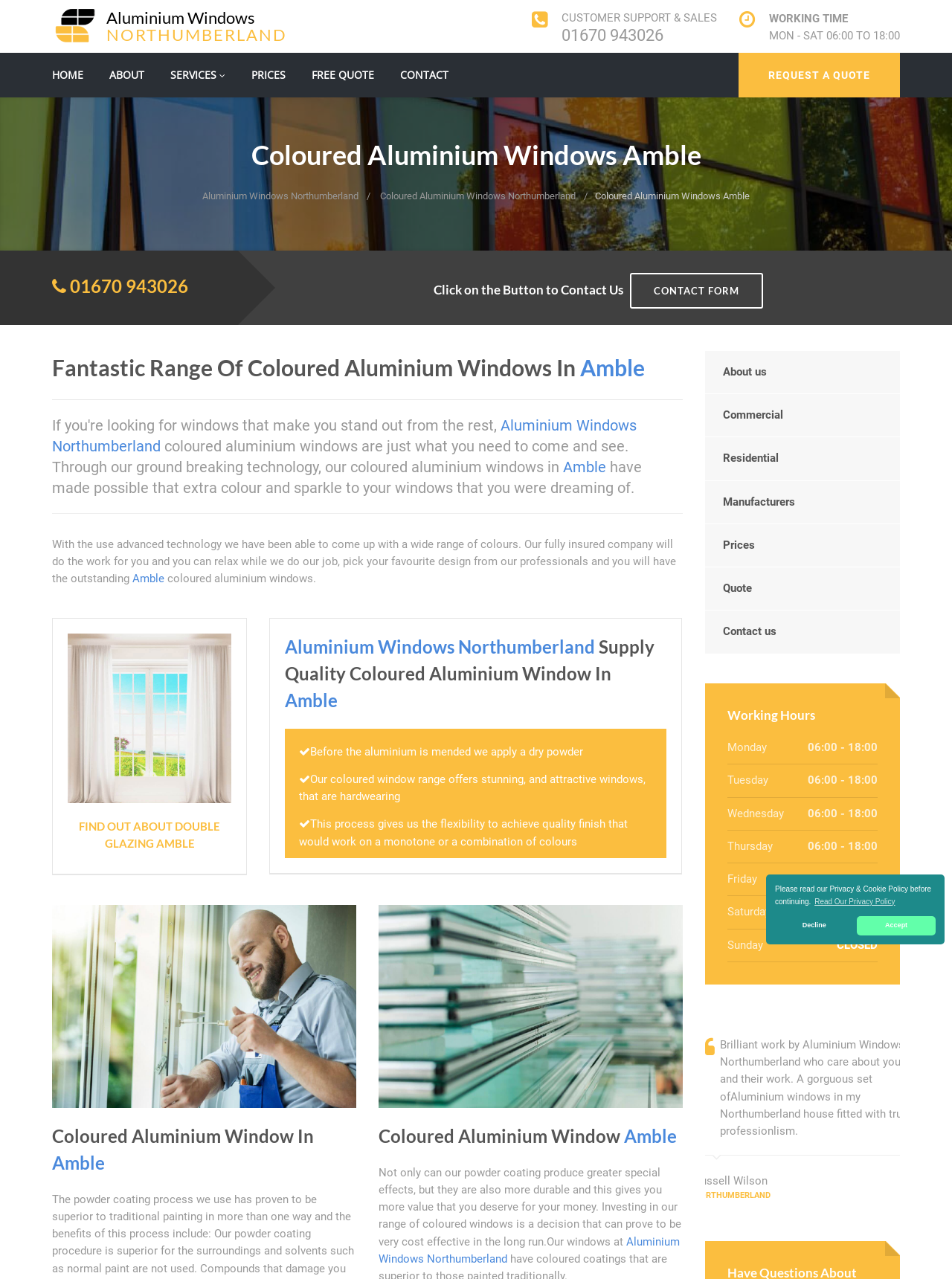Please locate the bounding box coordinates for the element that should be clicked to achieve the following instruction: "Click on the 'REQUEST A QUOTE' button". Ensure the coordinates are given as four float numbers between 0 and 1, i.e., [left, top, right, bottom].

[0.776, 0.041, 0.945, 0.076]